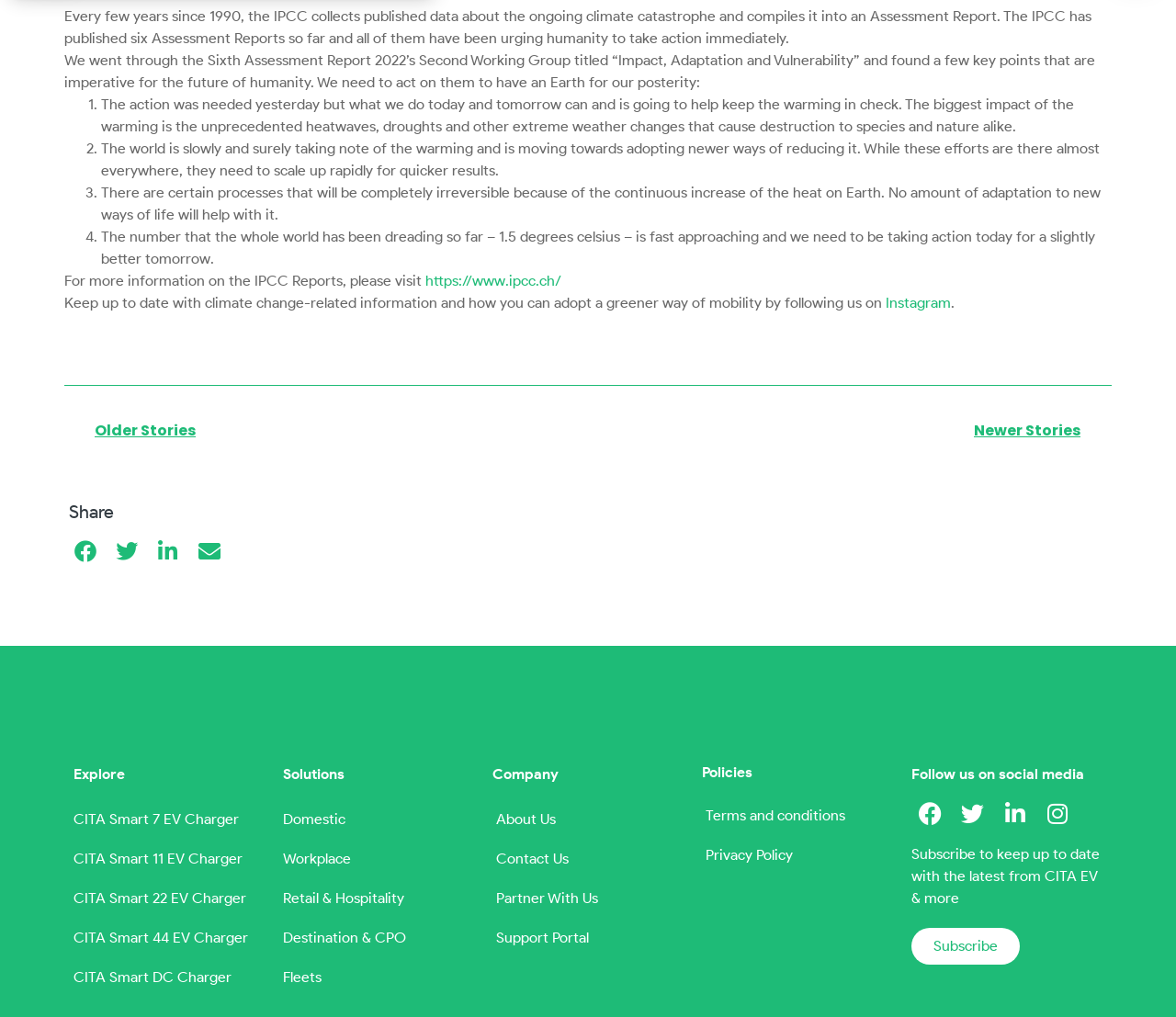Respond to the following question using a concise word or phrase: 
What is the consequence of not taking action on climate change?

Irreversible processes